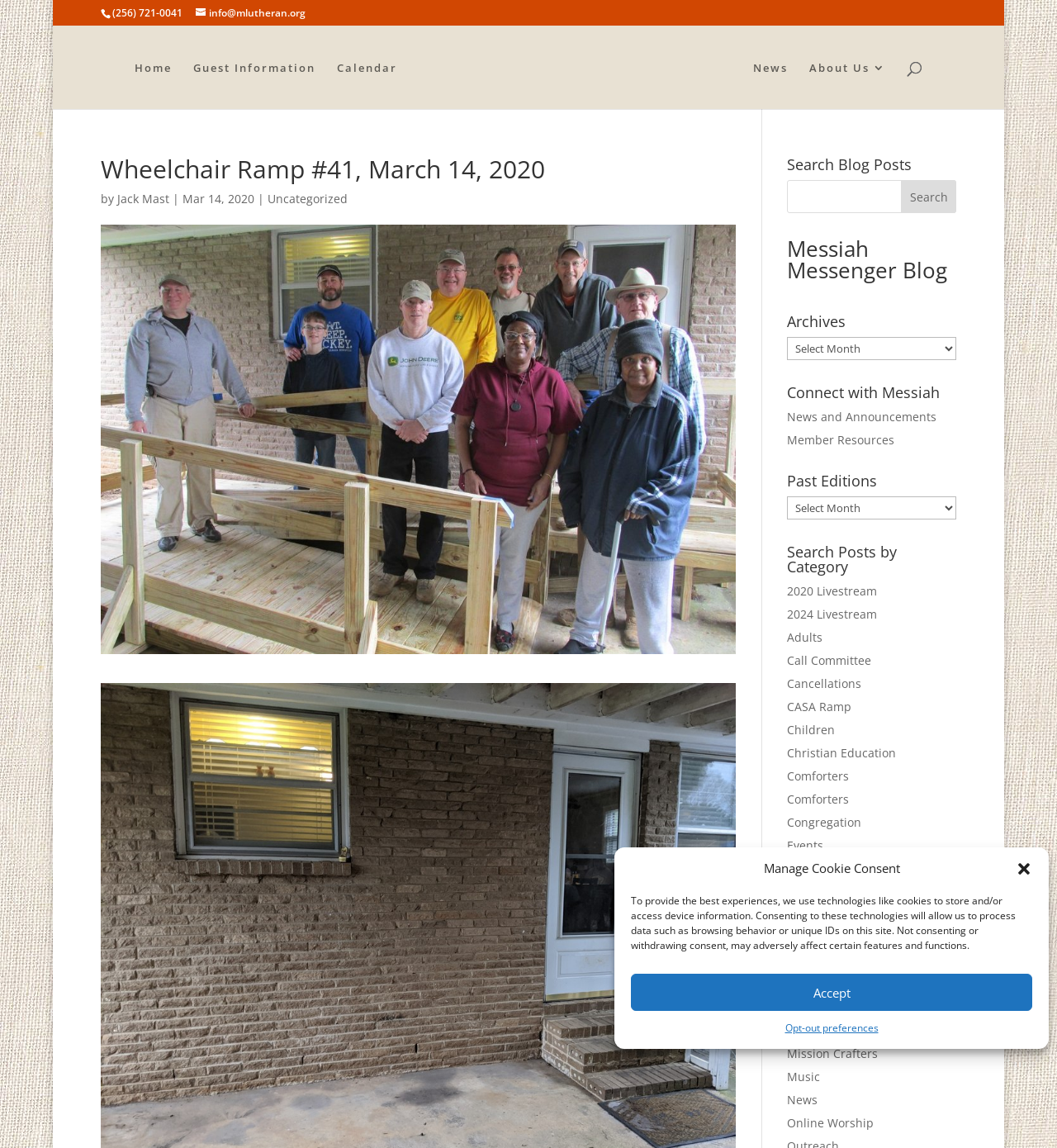Write a detailed summary of the webpage.

The webpage is about Messiah Lutheran Church, specifically showcasing a blog post titled "Wheelchair Ramp #41, March 14, 2020". At the top, there is a dialog box for managing cookie consent, which includes a close button, a description of the cookie policy, an "Accept" button, and an "Opt-out preferences" link.

Below the dialog box, there is a header section with the church's contact information, including a phone number and an email address. The header also features a navigation menu with links to "Home", "Guest Information", "Calendar", and "News".

To the right of the navigation menu, there is a search bar with a searchbox and a search button. Below the search bar, there is a heading that reads "Wheelchair Ramp #41, March 14, 2020" followed by the author's name, "Jack Mast", and the date "Mar 14, 2020". There is also a link to the category "Uncategorized".

On the right side of the page, there are several sections. The first section is a search box for searching blog posts, with a heading that reads "Search Blog Posts". Below that, there is a section titled "Messiah Messenger Blog" with links to "Archives", "Connect with Messiah", and "Past Editions". Each of these sections has a dropdown menu or combobox.

Further down, there is a section titled "Search Posts by Category" with links to various categories, including "2020 Livestream", "Adults", "Call Committee", and many others. These links are arranged in a vertical list.

Throughout the page, there are no images except for the church's logo, which is an image with the text "Messiah Lutheran Church".